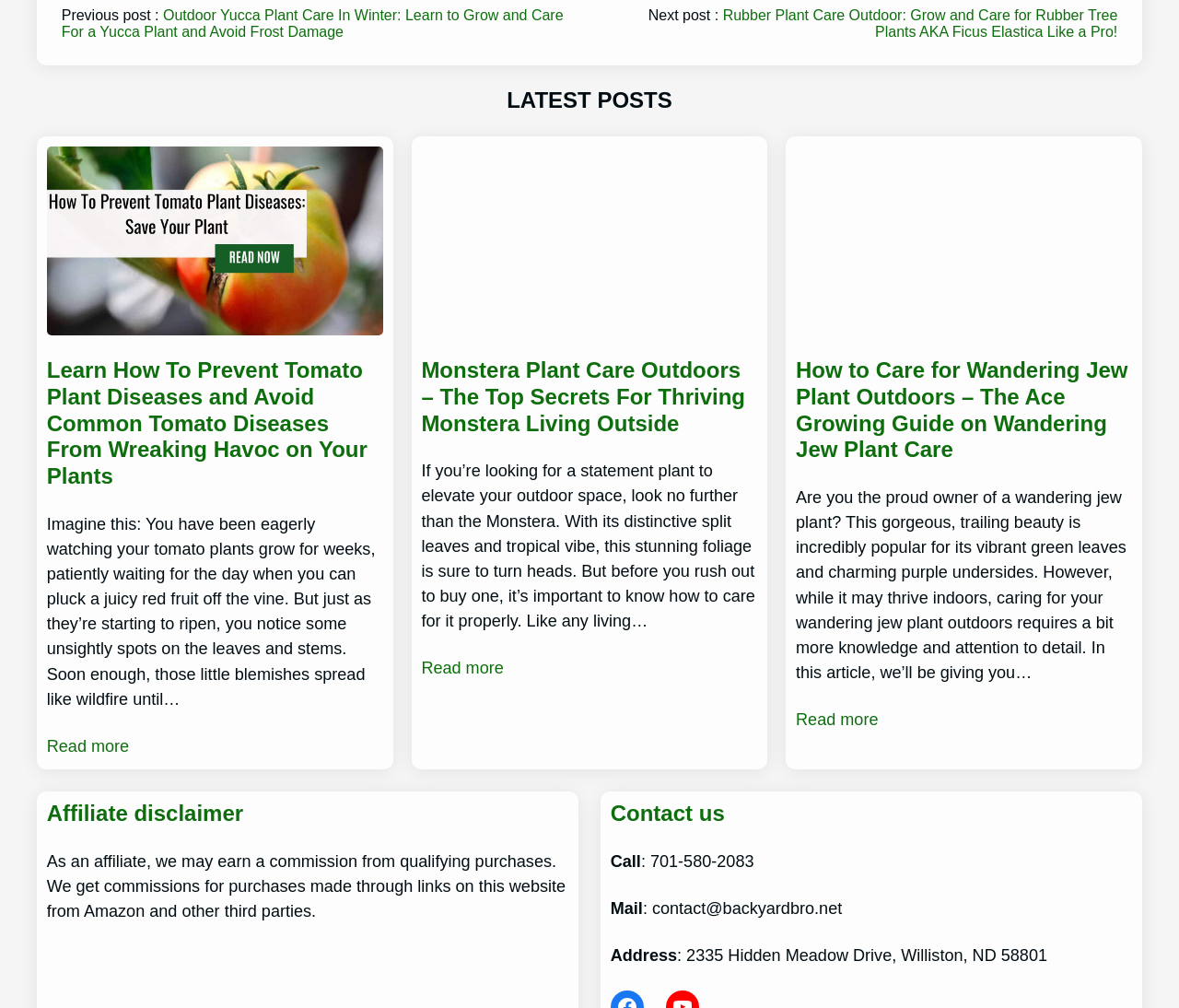Determine the bounding box coordinates of the target area to click to execute the following instruction: "Add Iaso Tea Original to wishlist."

None